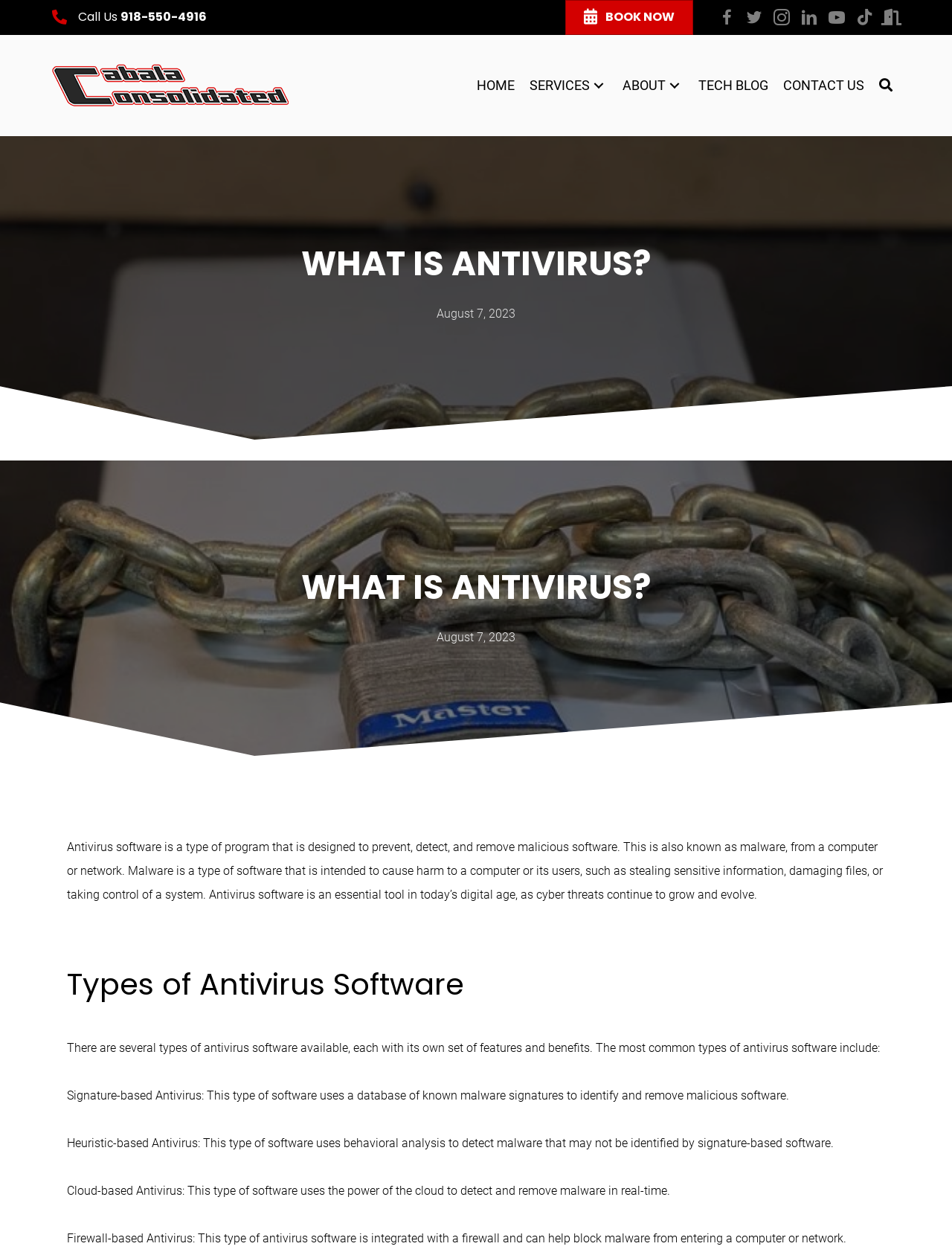Indicate the bounding box coordinates of the element that needs to be clicked to satisfy the following instruction: "Go to home page". The coordinates should be four float numbers between 0 and 1, i.e., [left, top, right, bottom].

[0.493, 0.051, 0.548, 0.084]